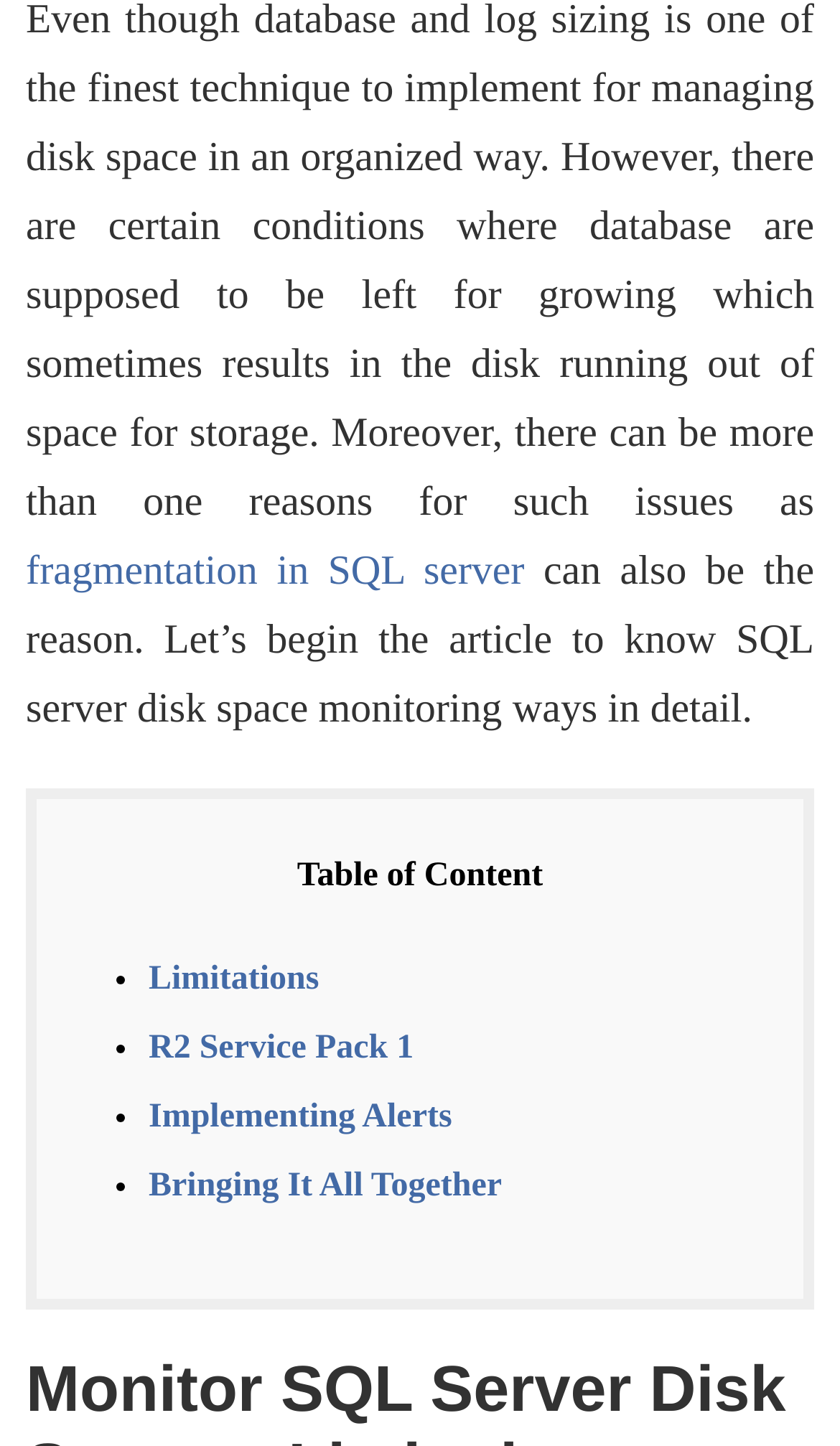Examine the image carefully and respond to the question with a detailed answer: 
What is the purpose of the article?

The purpose of the article can be determined by reading the static text element 'can also be the reason. Let’s begin the article to know SQL server disk space monitoring ways in detail.' which suggests that the article aims to provide information on SQL server disk space monitoring ways.